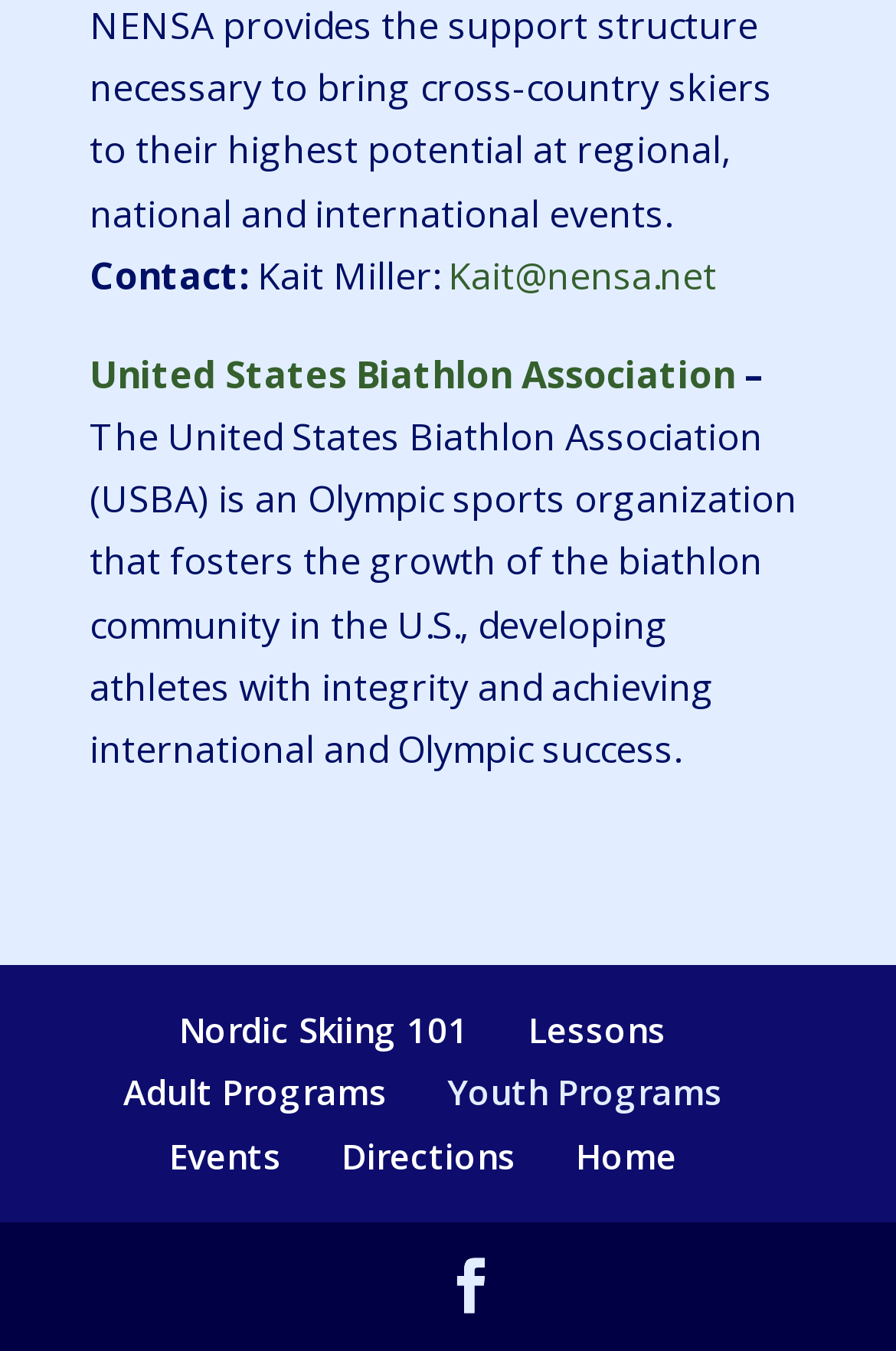What is the name of the organization?
Answer the question with as much detail as possible.

The name of the organization is mentioned on the webpage, where it says 'United States Biathlon Association' with a link to its website.